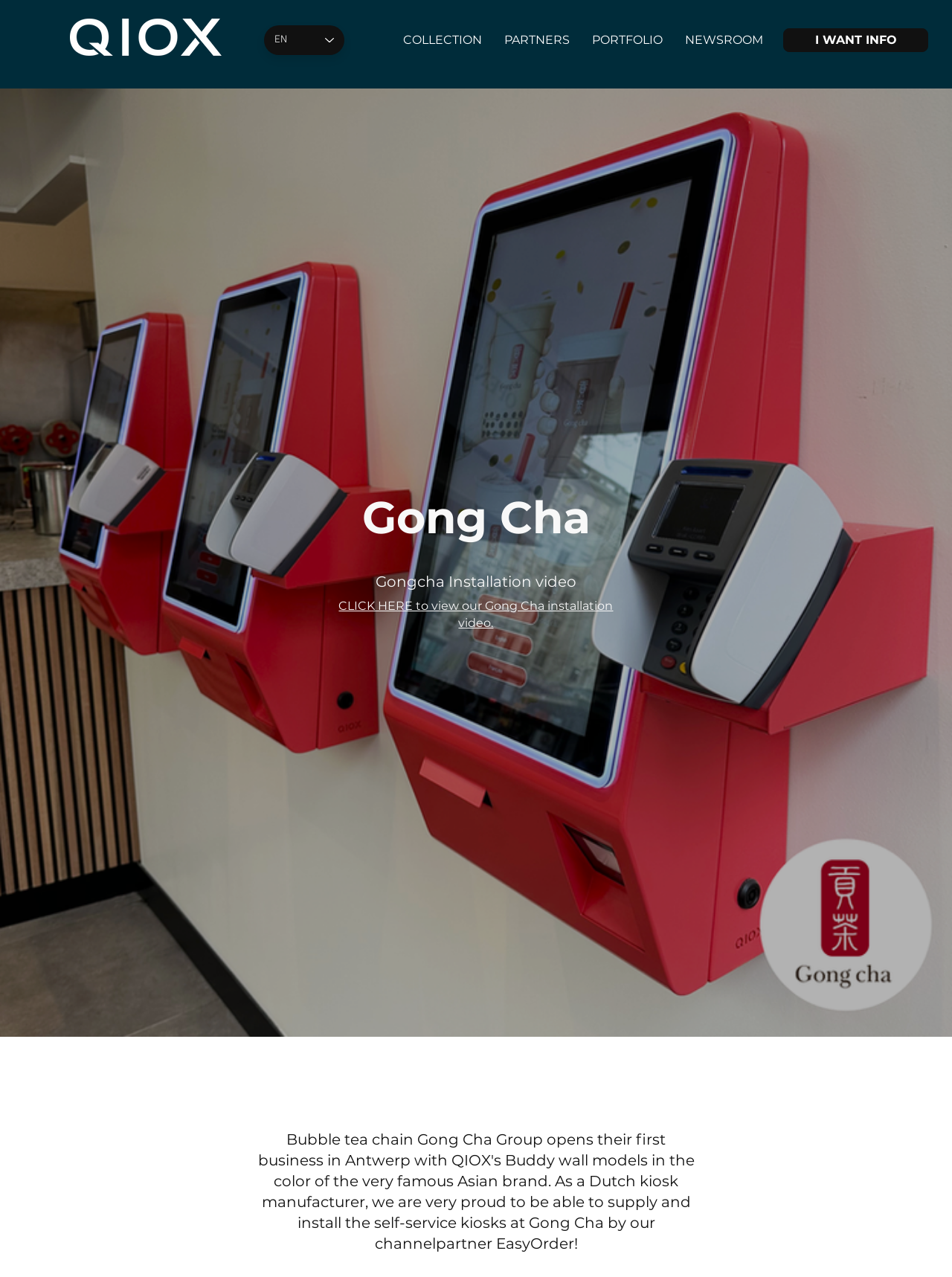Based on what you see in the screenshot, provide a thorough answer to this question: What is the language currently selected?

The language selector combobox has a static text 'EN' which indicates that English is the currently selected language.